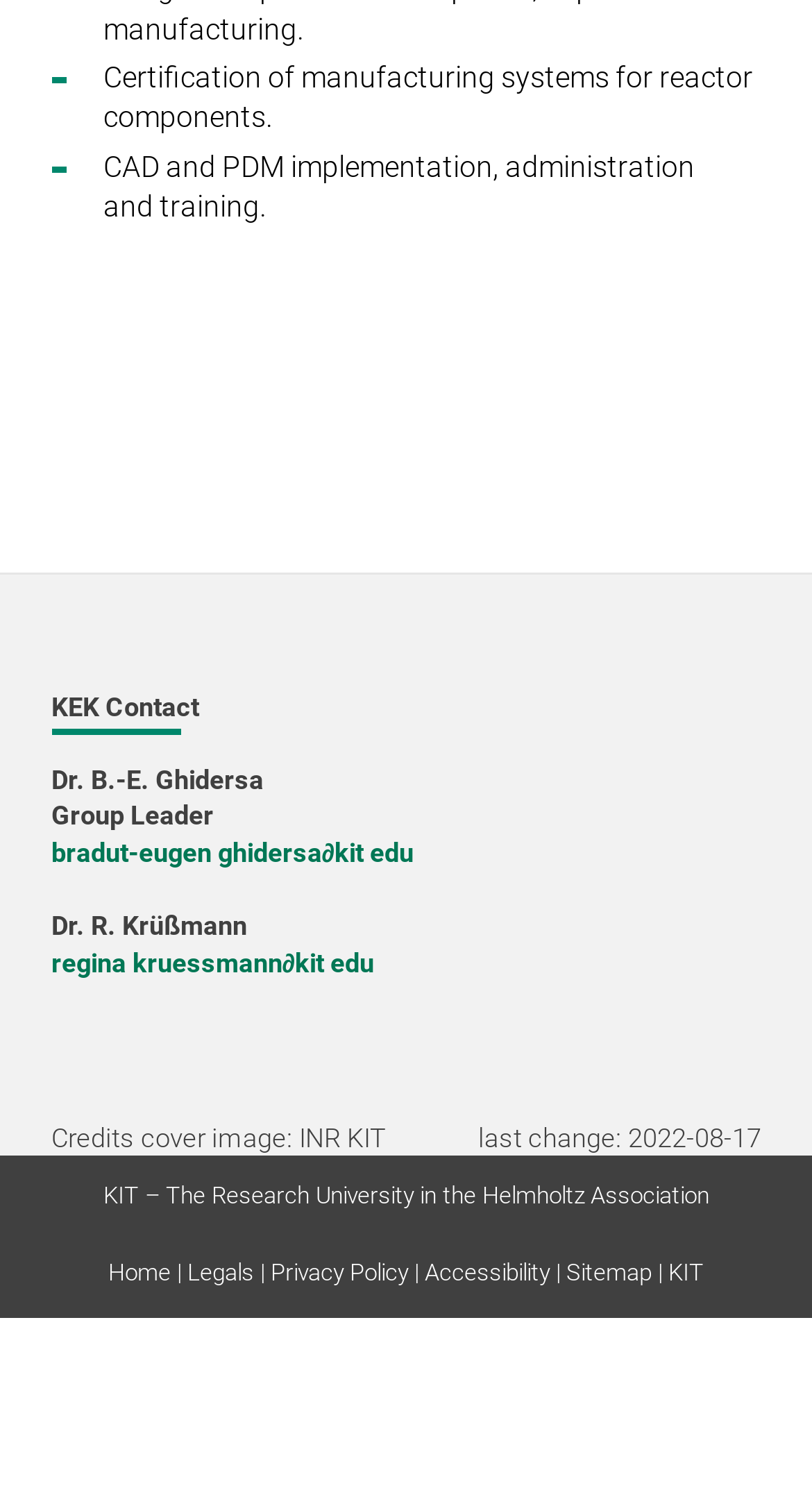Answer with a single word or phrase: 
What is the name of the group leader?

Dr. B.-E. Ghidersa